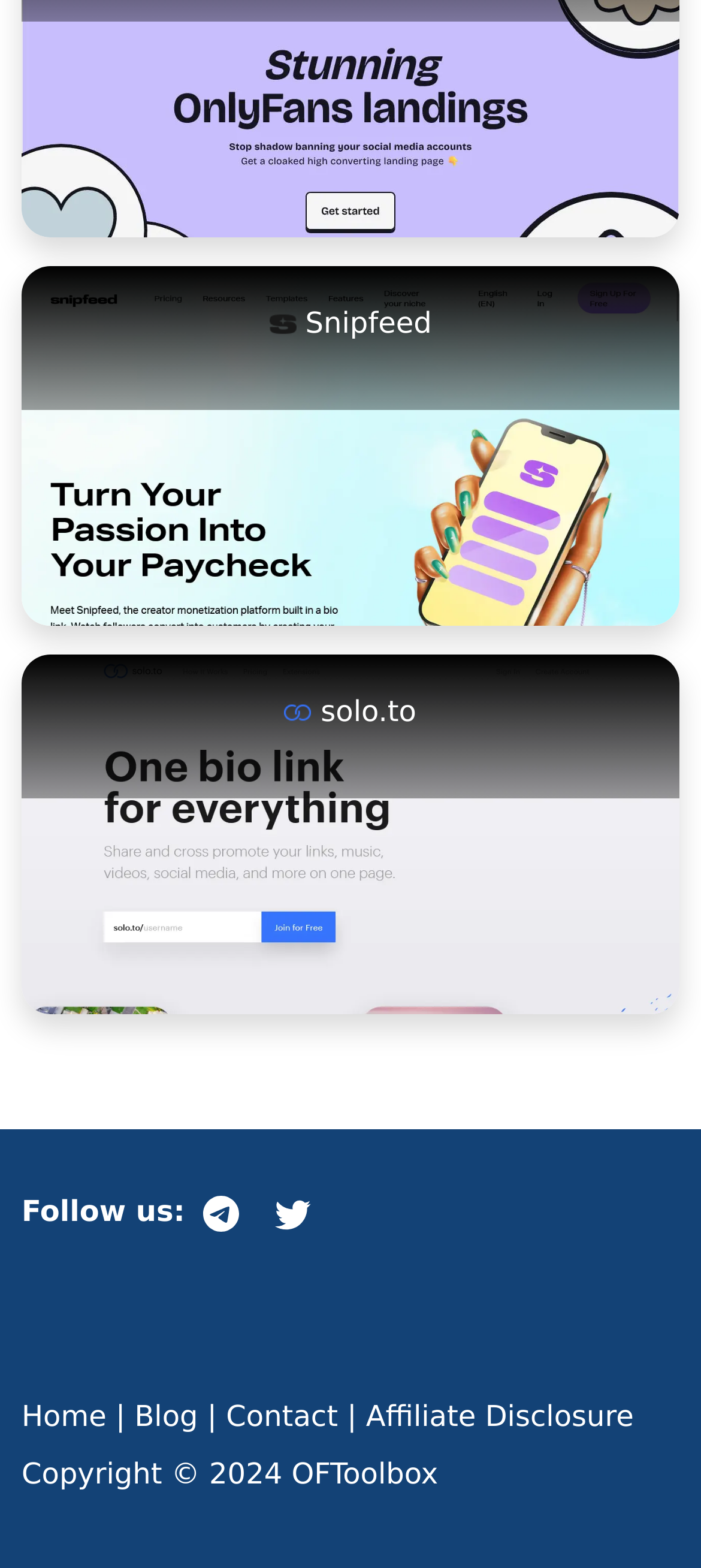Please determine the bounding box coordinates of the element to click in order to execute the following instruction: "Go to 'About Us' page". The coordinates should be four float numbers between 0 and 1, specified as [left, top, right, bottom].

None